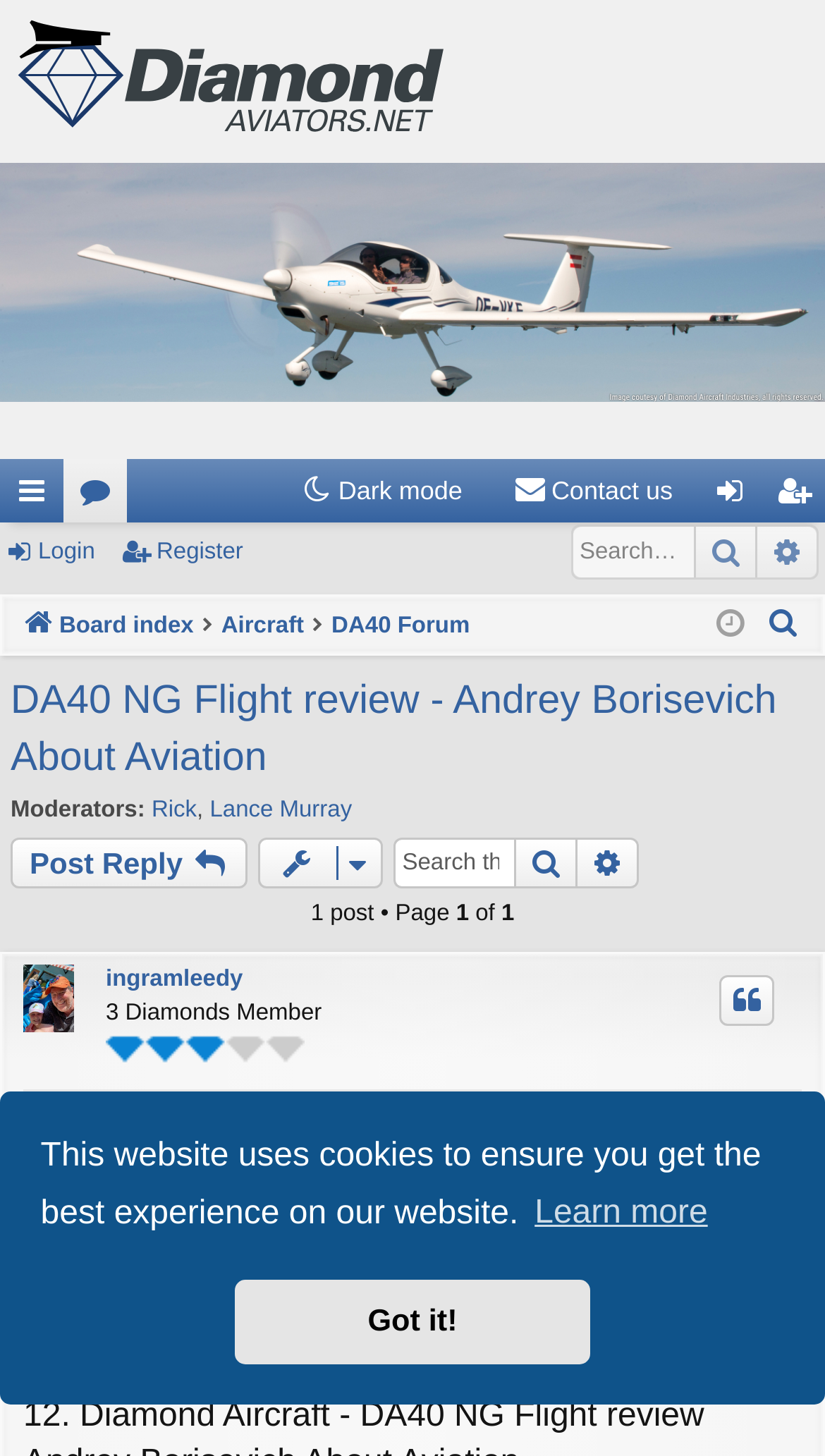Look at the image and answer the question in detail:
How many posts are in this topic?

The webpage shows a topic with a post count, which is mentioned as '1 post • Page'.